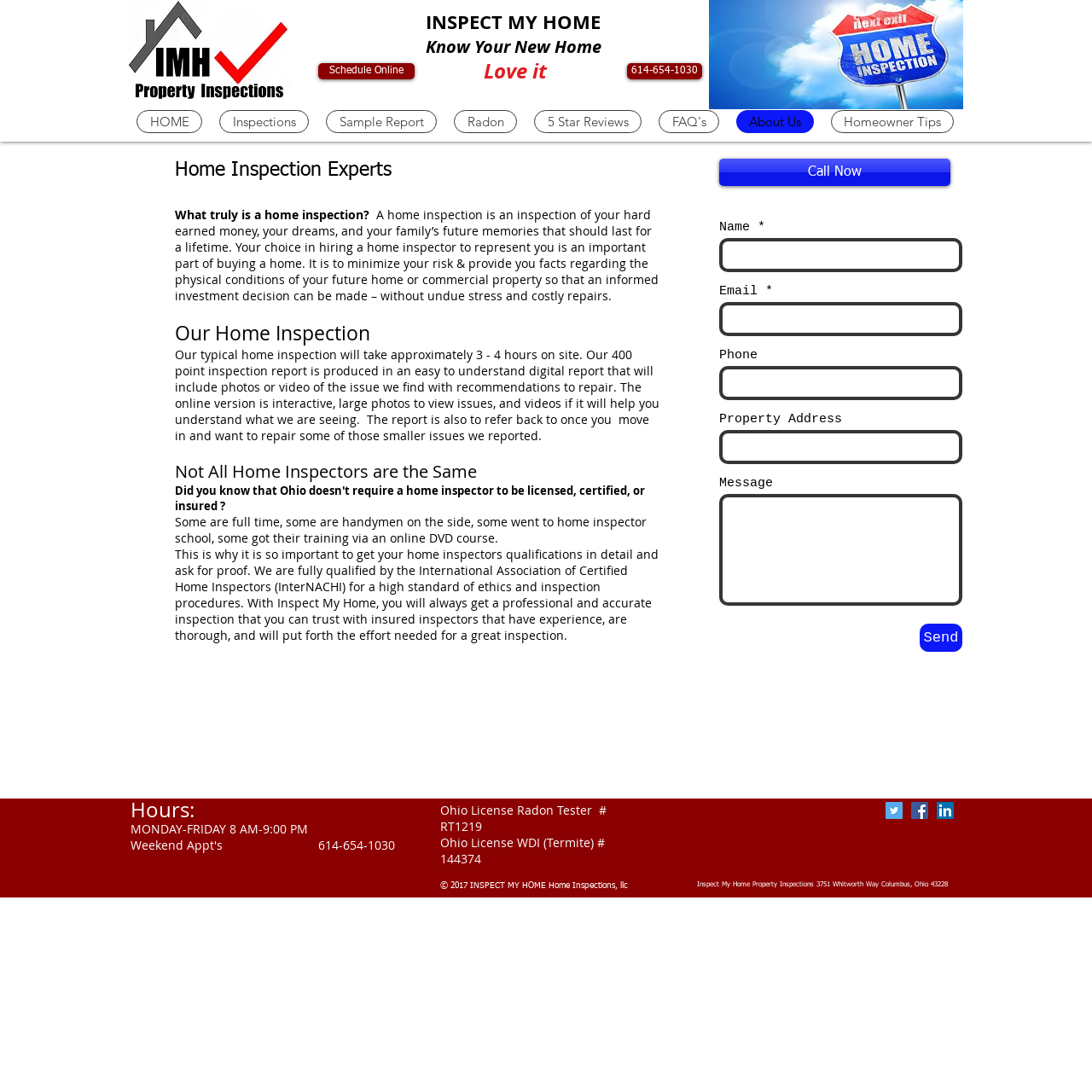What is the address of the home inspection company?
Identify the answer in the screenshot and reply with a single word or phrase.

3751 Whitworth Way Columbus, Ohio 43228